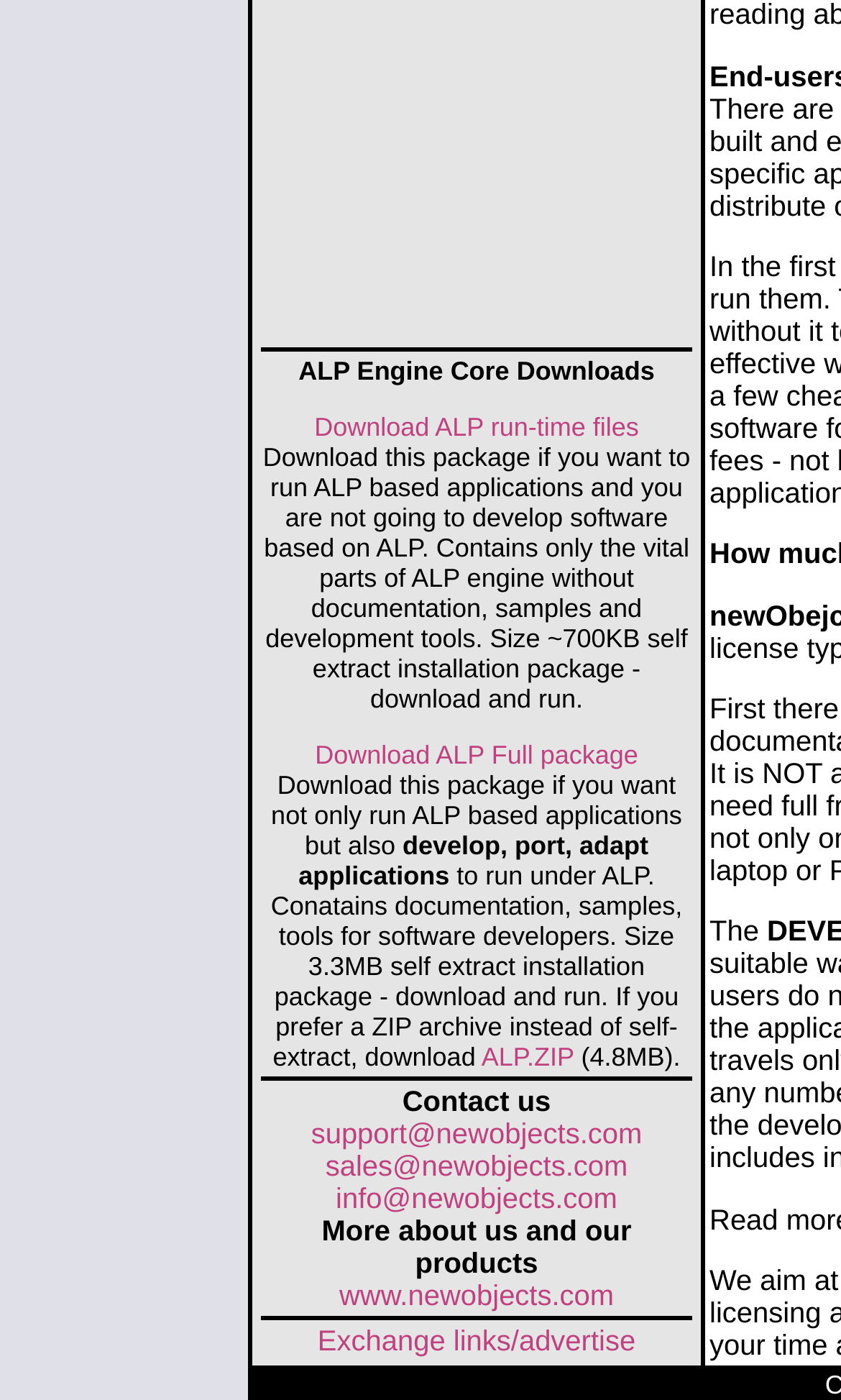Find the bounding box coordinates of the clickable area that will achieve the following instruction: "Enter your name".

None